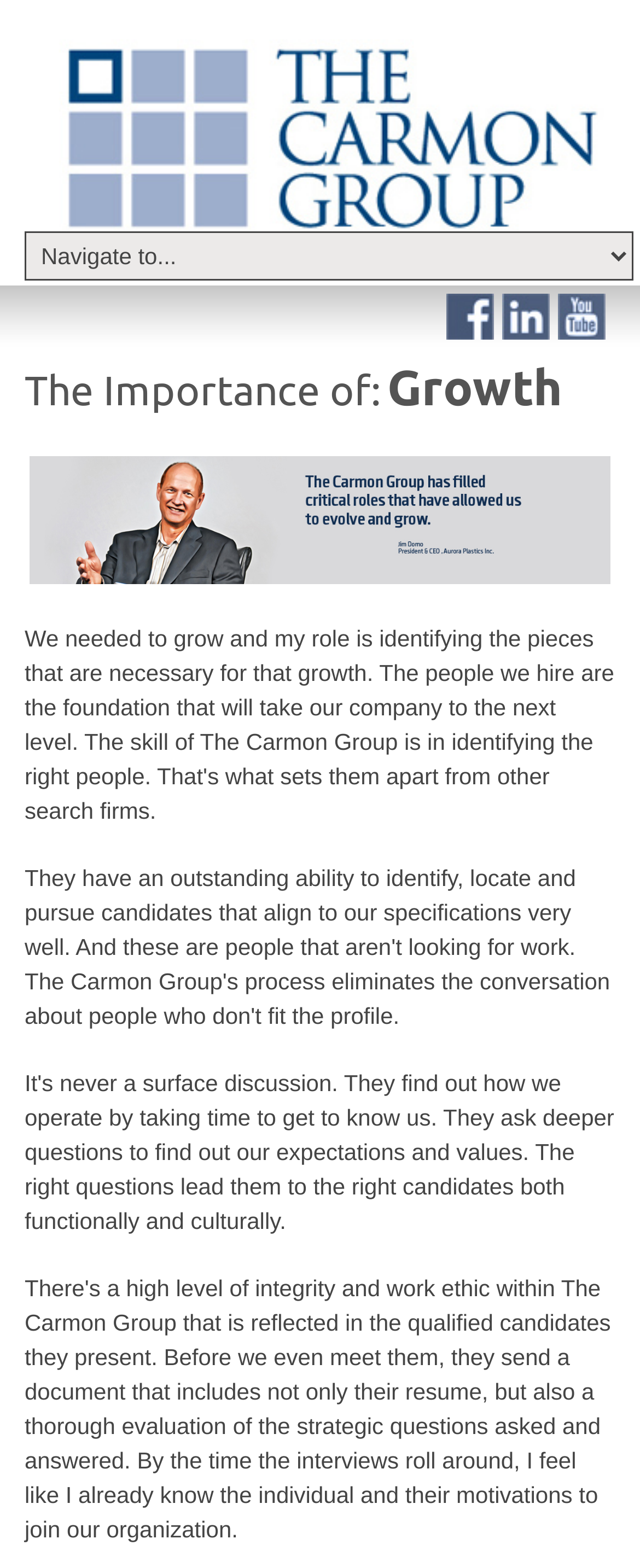What is the current selection in the dropdown menu?
Please elaborate on the answer to the question with detailed information.

I analyzed the combobox element and its child elements, which include 'The Importance of:' and 'Growth', so the current selection in the dropdown menu is 'The Importance of: Growth'.